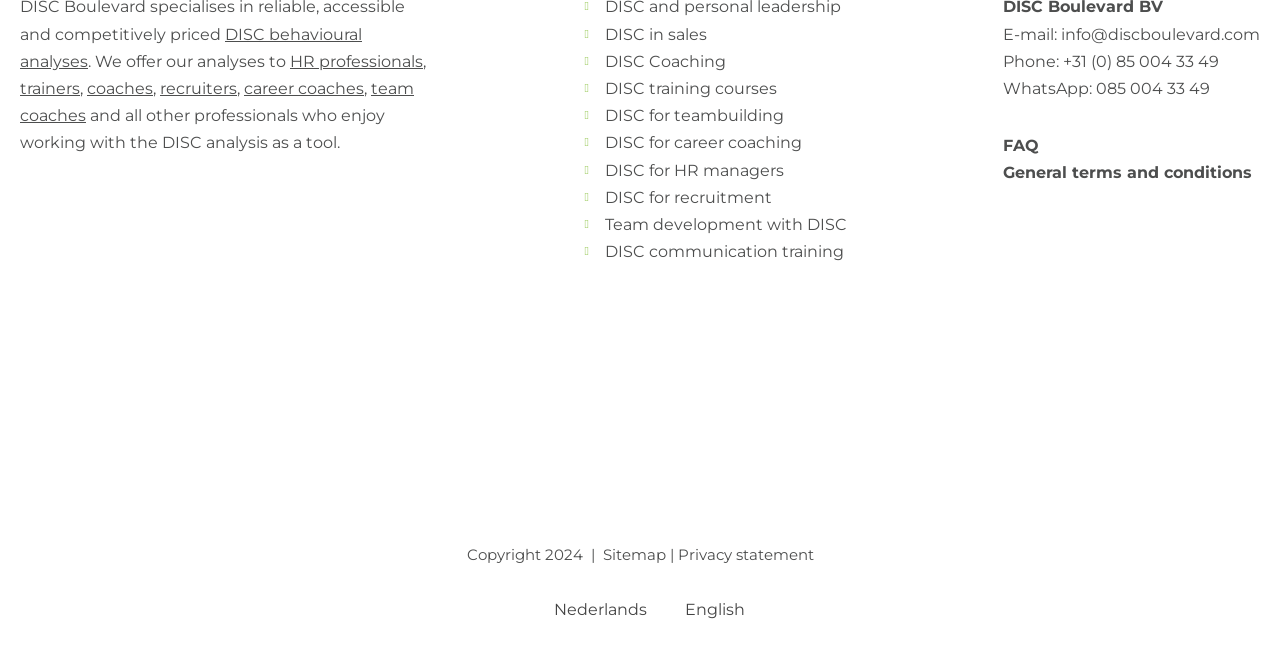Please find the bounding box coordinates of the element that needs to be clicked to perform the following instruction: "View FAQ". The bounding box coordinates should be four float numbers between 0 and 1, represented as [left, top, right, bottom].

[0.784, 0.206, 0.812, 0.234]